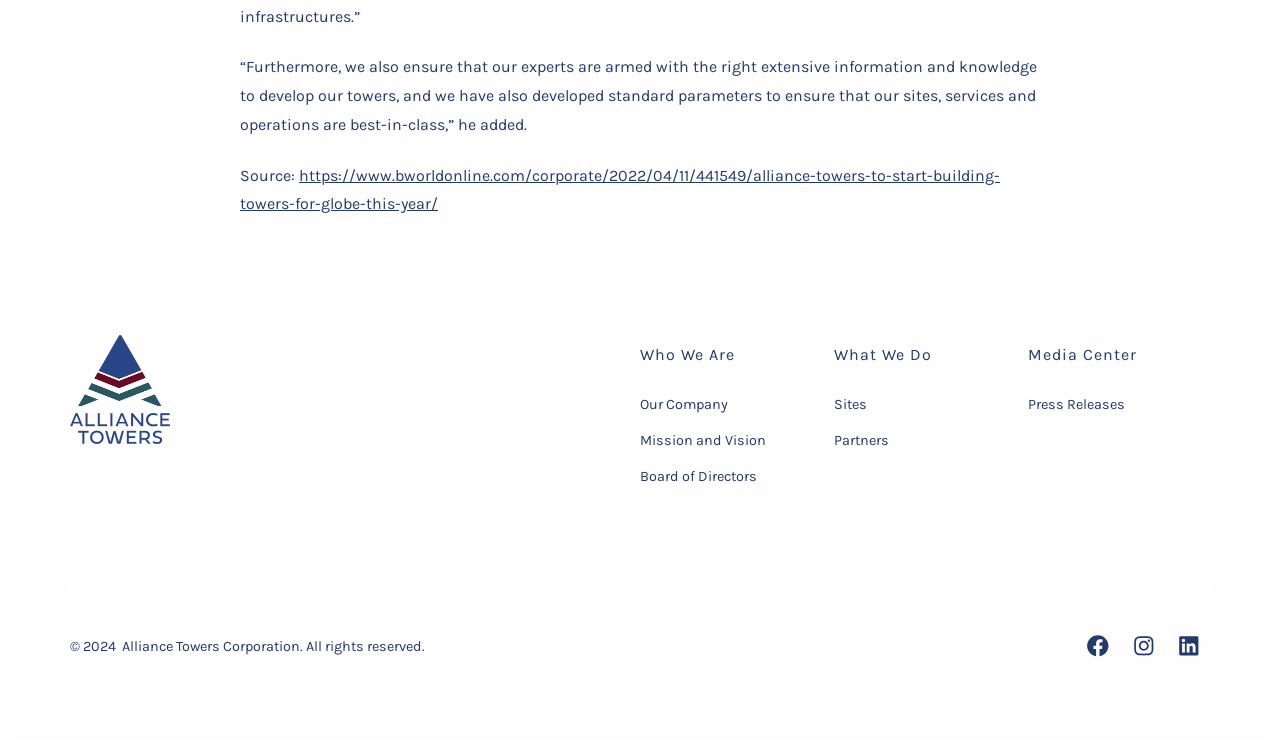What are the three main sections in the footer menu?
Look at the screenshot and respond with a single word or phrase.

Who We Are, What We Do, Media Center